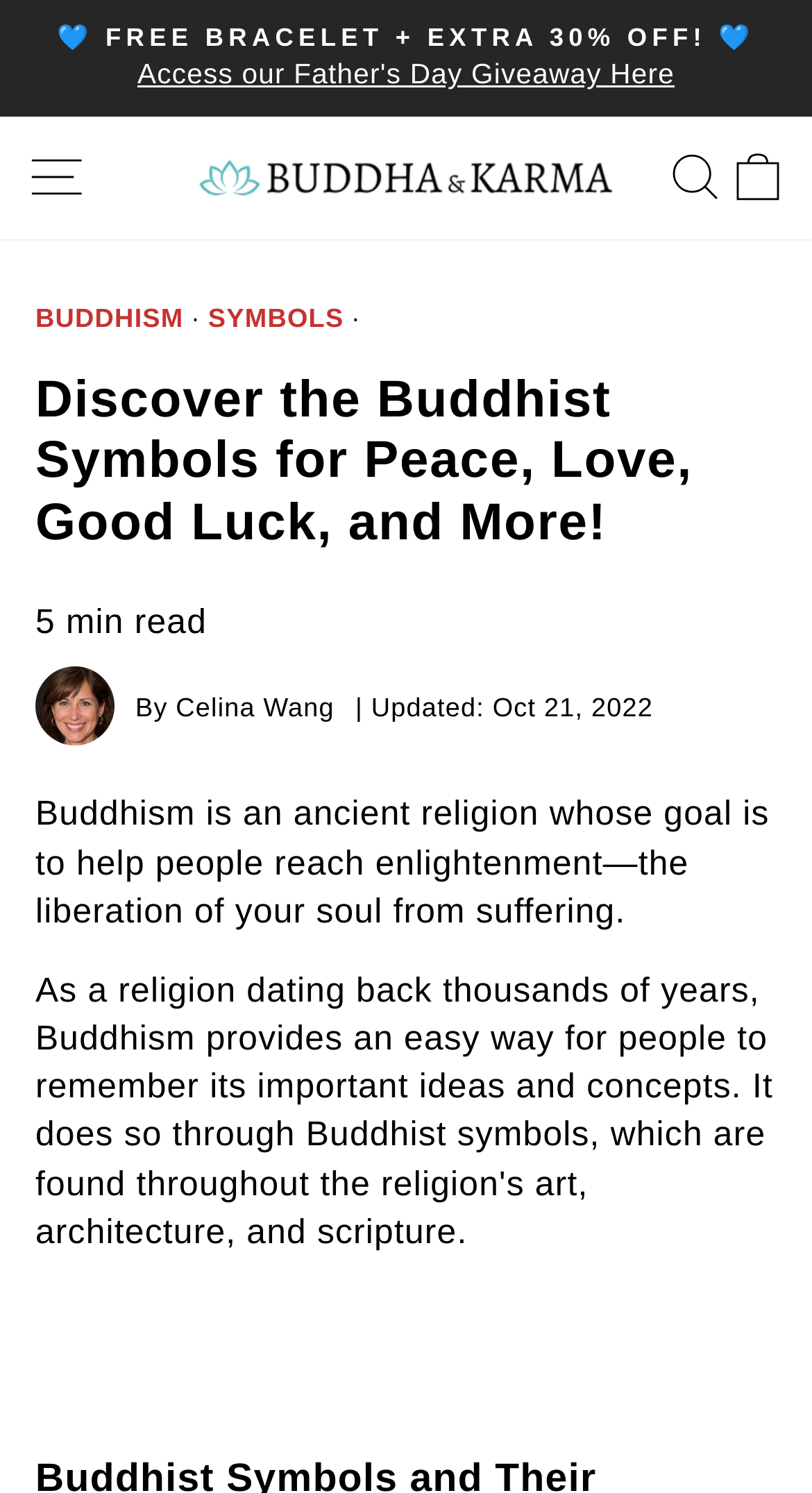Answer the question using only one word or a concise phrase: How many minutes does it take to read the article?

5